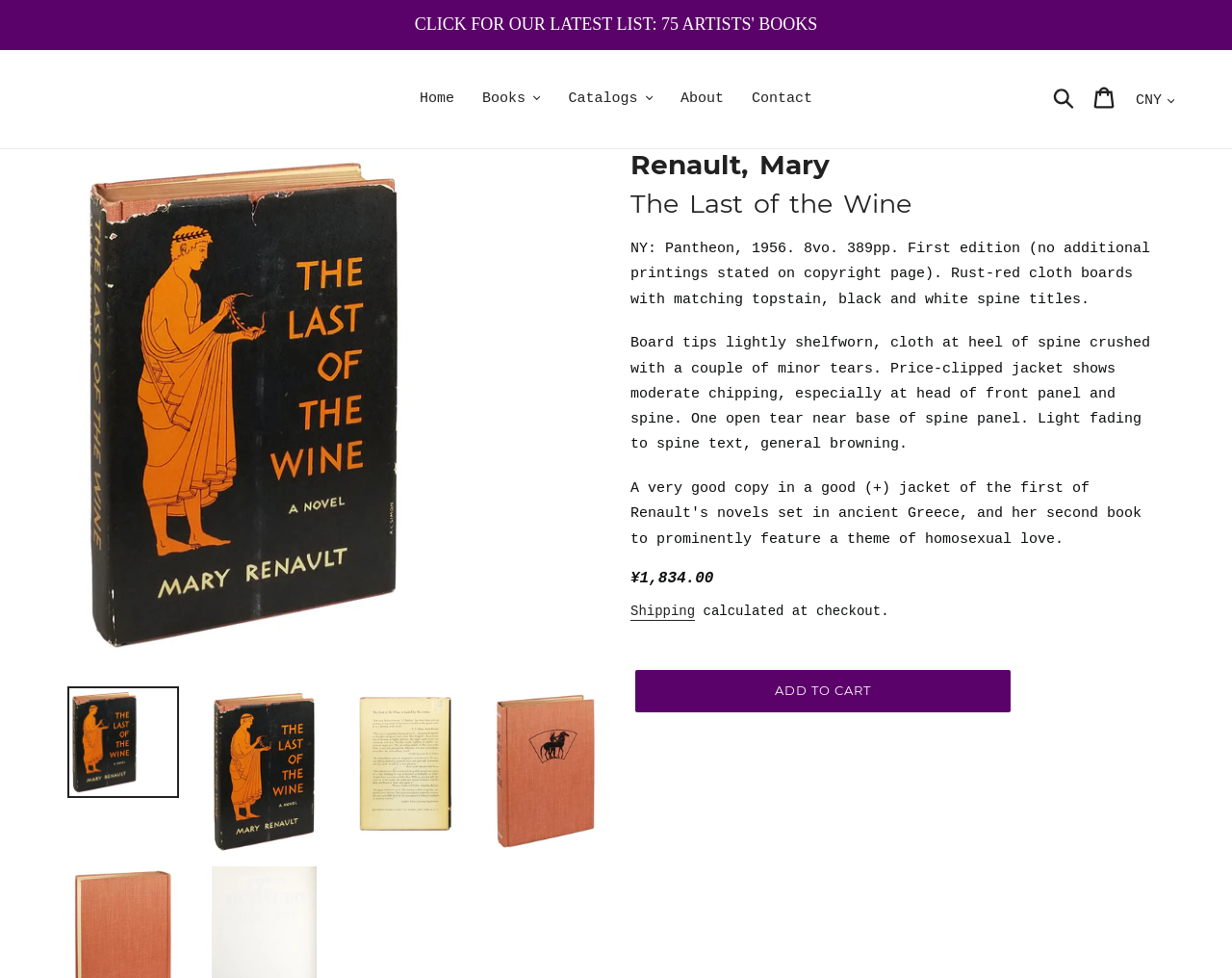Present a detailed account of what is displayed on the webpage.

This webpage appears to be a book listing page, specifically for a book titled "The Last of the Wine" by Renault, Mary. At the top of the page, there is a navigation menu with links to "Home", "Books", "Catalogs", "About", and "Contact". Below the navigation menu, there is a search button and a cart link.

On the left side of the page, there is a large image of the book cover, with three smaller images of the book below it. Above the book cover image, there is a heading with the author's name, "Renault, Mary".

On the right side of the page, there is a detailed description of the book, including its publication information, condition, and price. The description is divided into two paragraphs, with the first paragraph providing information about the book's publication and the second paragraph describing its condition. Below the description, there is a section with a regular price listed, and a link to calculate shipping costs.

At the bottom of the page, there is an "ADD TO CART" button.